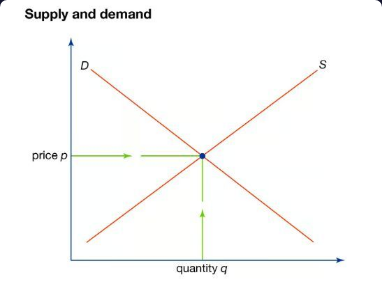Based on what you see in the screenshot, provide a thorough answer to this question: What happens to quantity demanded when prices decrease?

According to the downward-sloping demand curve, as prices decrease, the quantity demanded increases, meaning that consumers are more likely to purchase a good or service at a lower price.